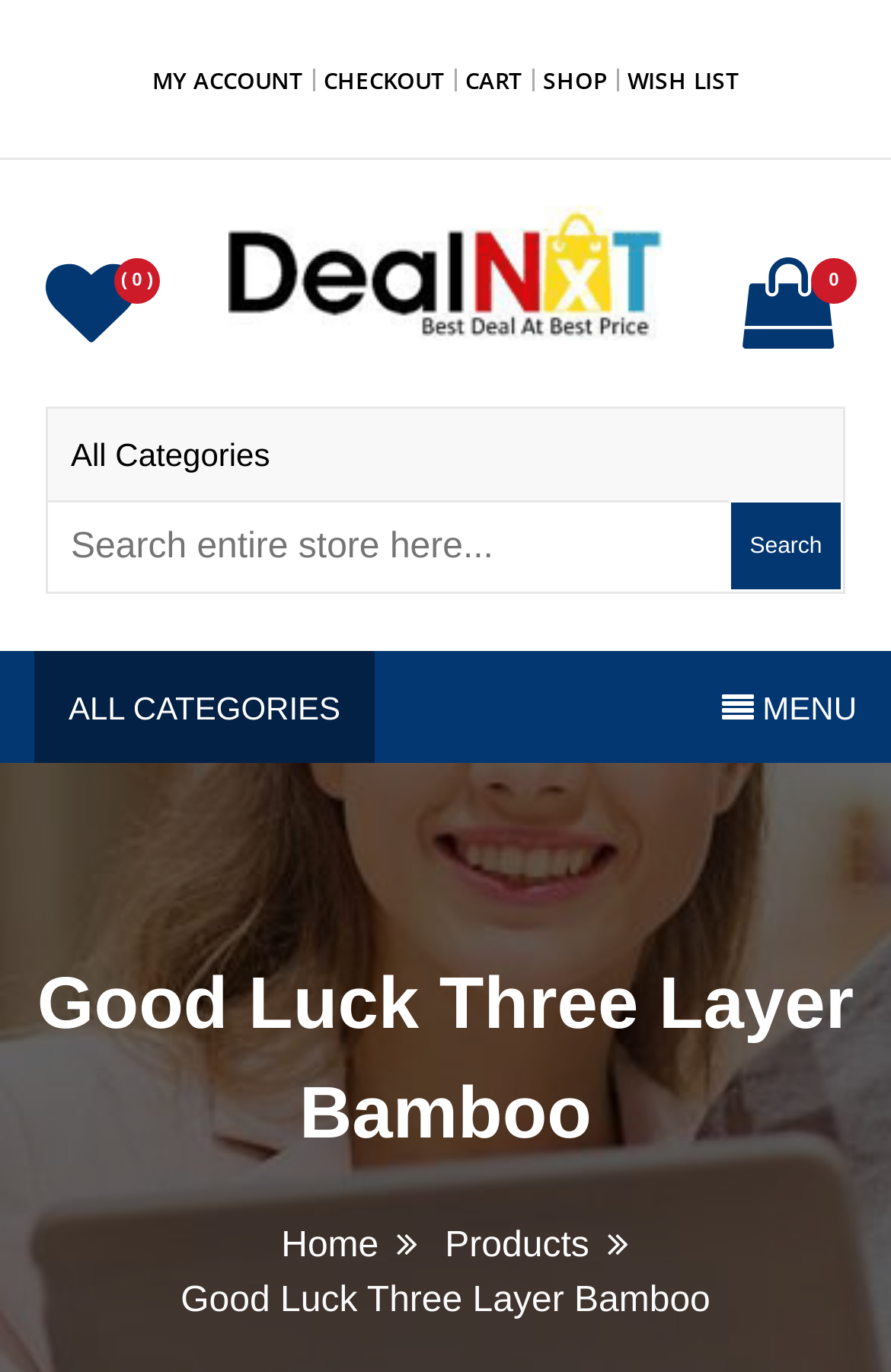Predict the bounding box coordinates for the UI element described as: "Wish List". The coordinates should be four float numbers between 0 and 1, presented as [left, top, right, bottom].

[0.704, 0.047, 0.829, 0.07]